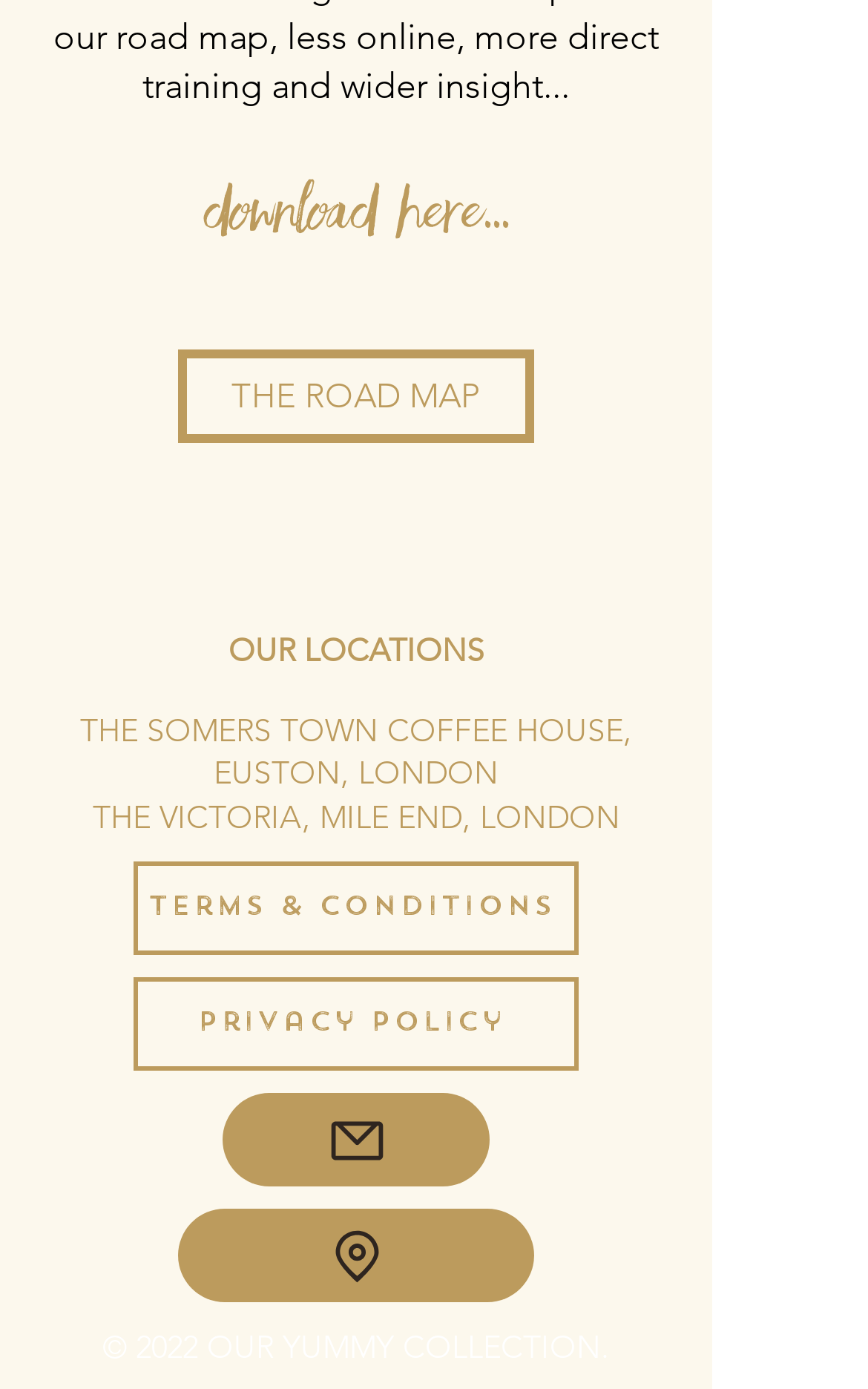Please indicate the bounding box coordinates of the element's region to be clicked to achieve the instruction: "View the road map". Provide the coordinates as four float numbers between 0 and 1, i.e., [left, top, right, bottom].

[0.205, 0.251, 0.615, 0.318]